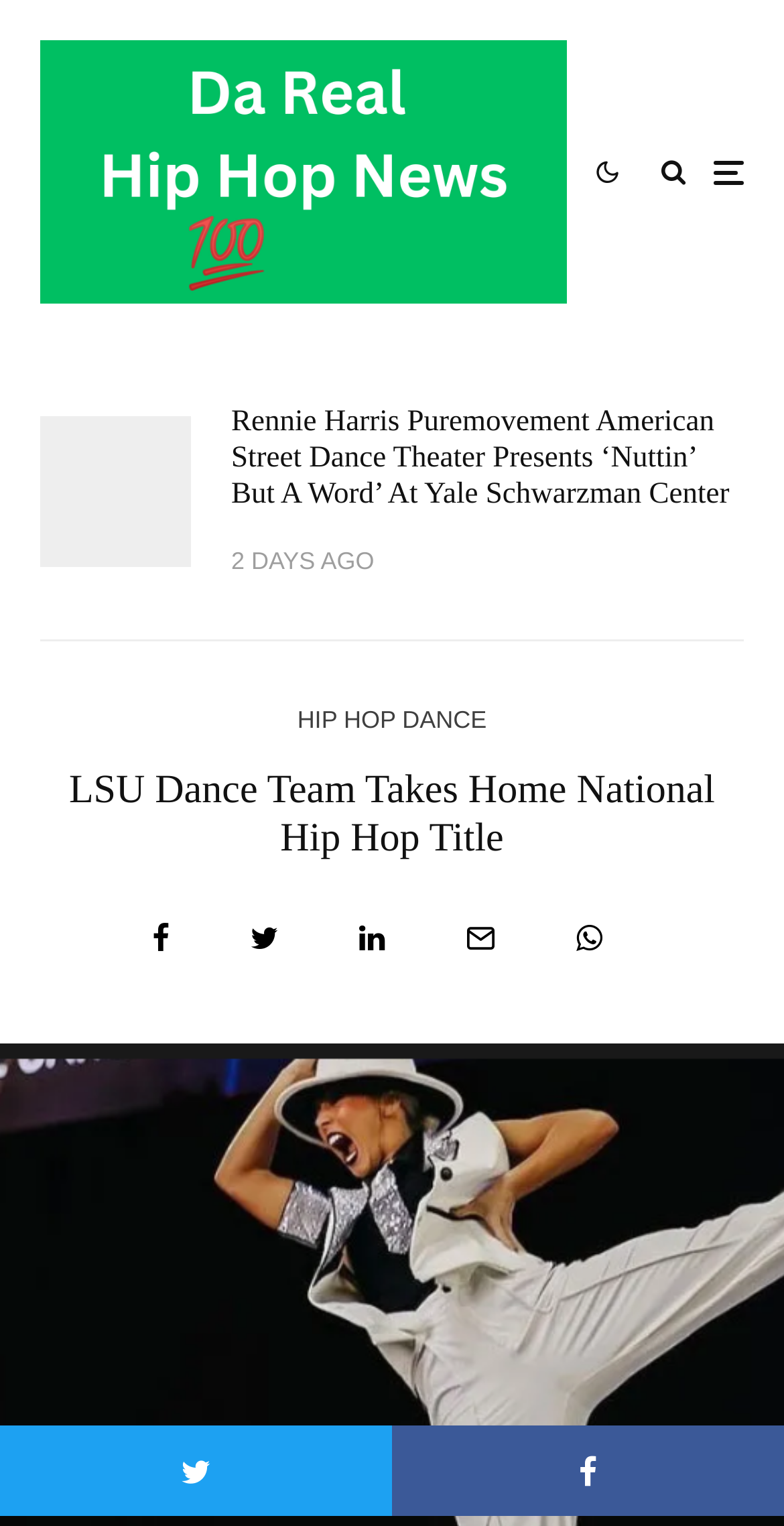Find the bounding box coordinates for the area that should be clicked to accomplish the instruction: "Click on the link to read the full article".

[0.051, 0.273, 0.244, 0.371]